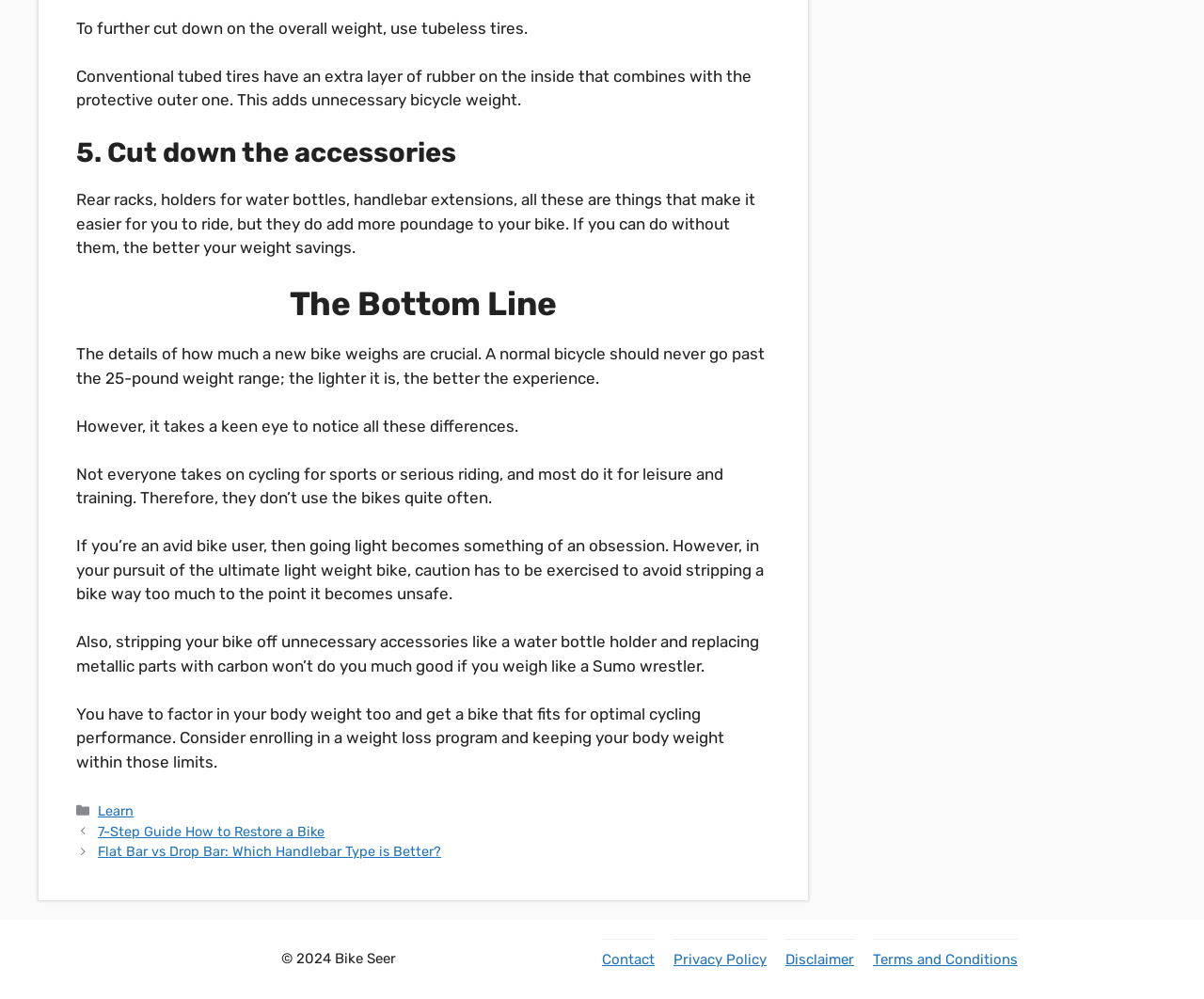Respond concisely with one word or phrase to the following query:
What is the name of the website?

Bike Seer